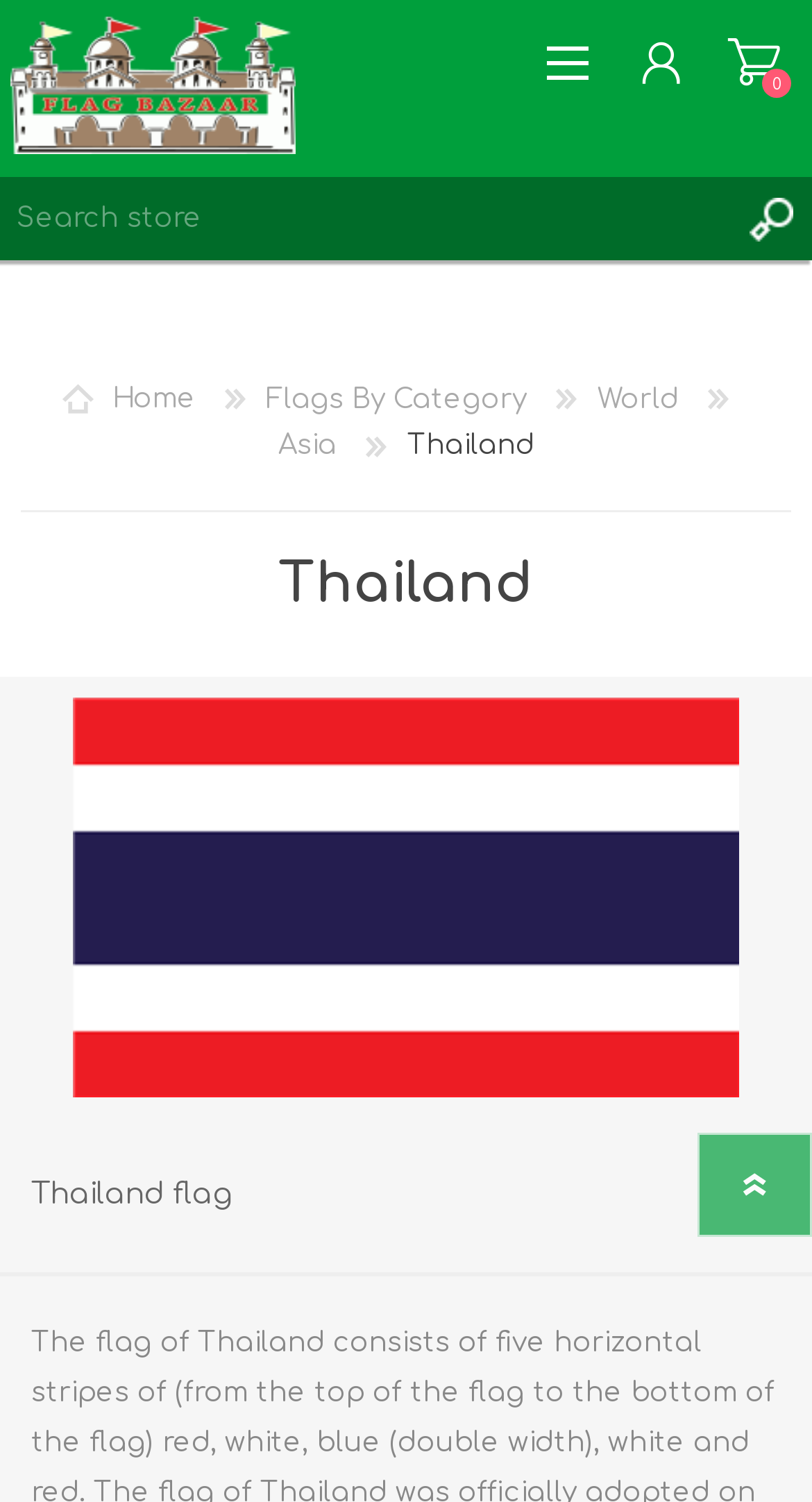Respond to the question below with a single word or phrase:
What is the category of flags being displayed?

Asia